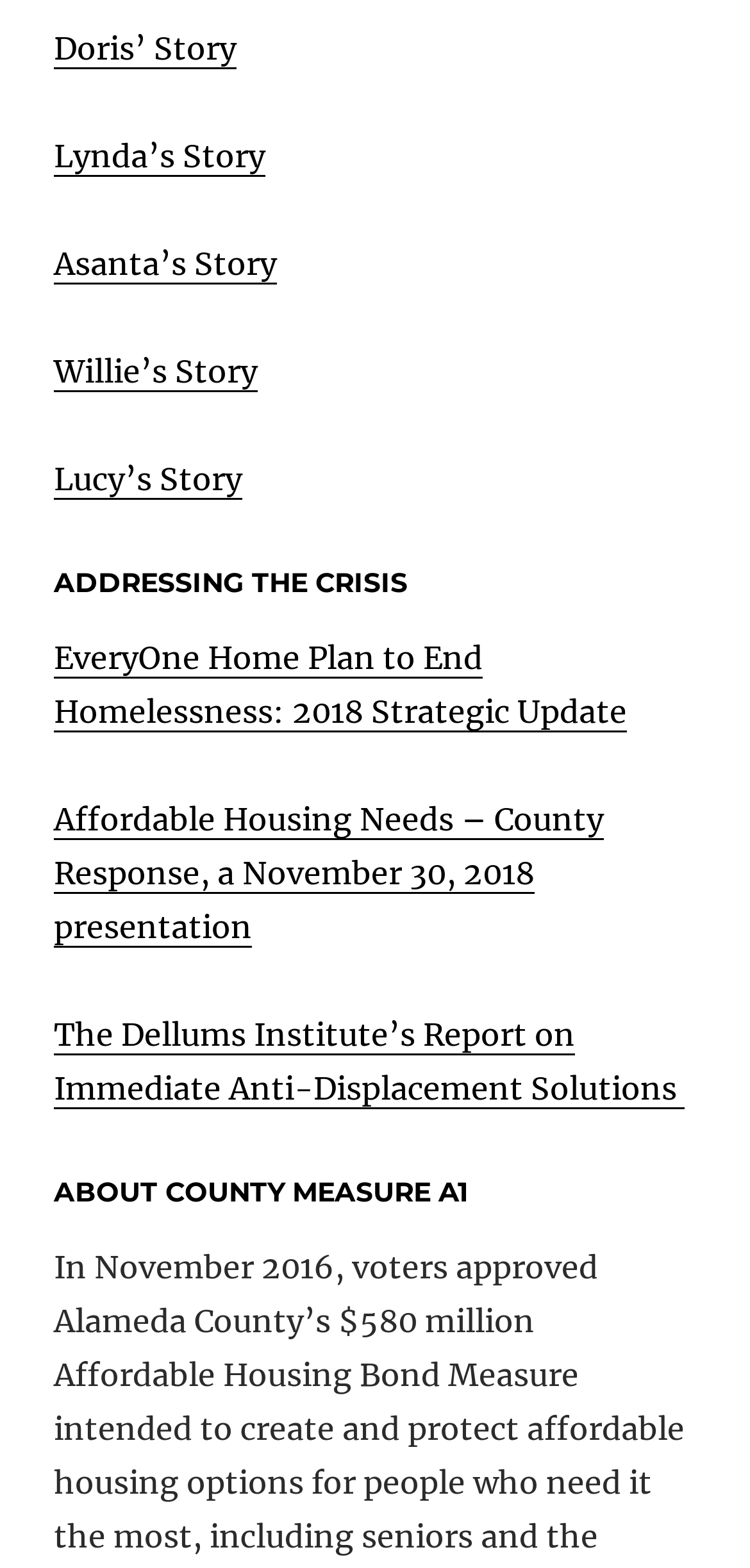Please answer the following question using a single word or phrase: 
What is the title of the second heading?

ABOUT COUNTY MEASURE A1